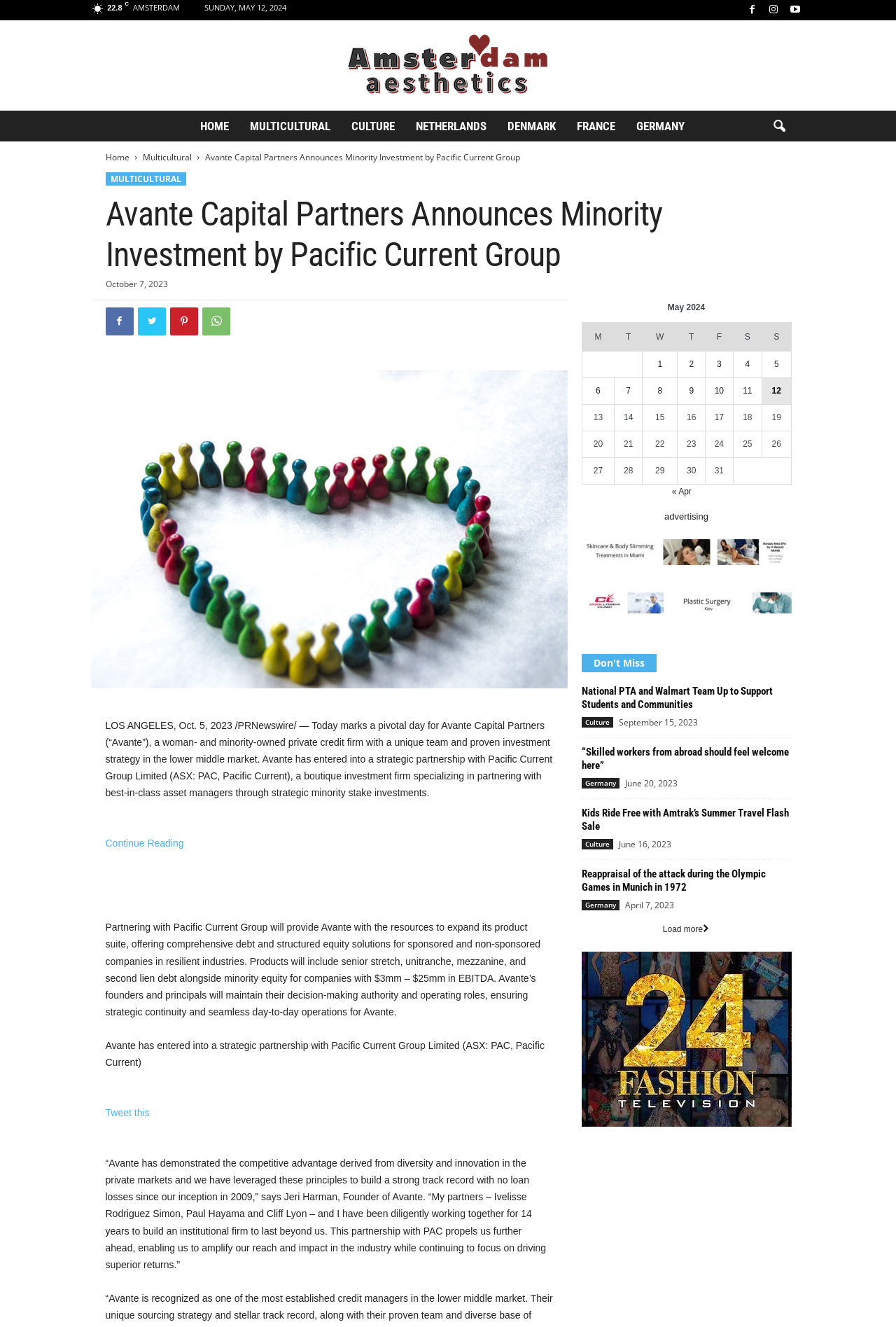Determine the bounding box coordinates of the area to click in order to meet this instruction: "Click the 'search icon' button".

[0.852, 0.084, 0.886, 0.107]